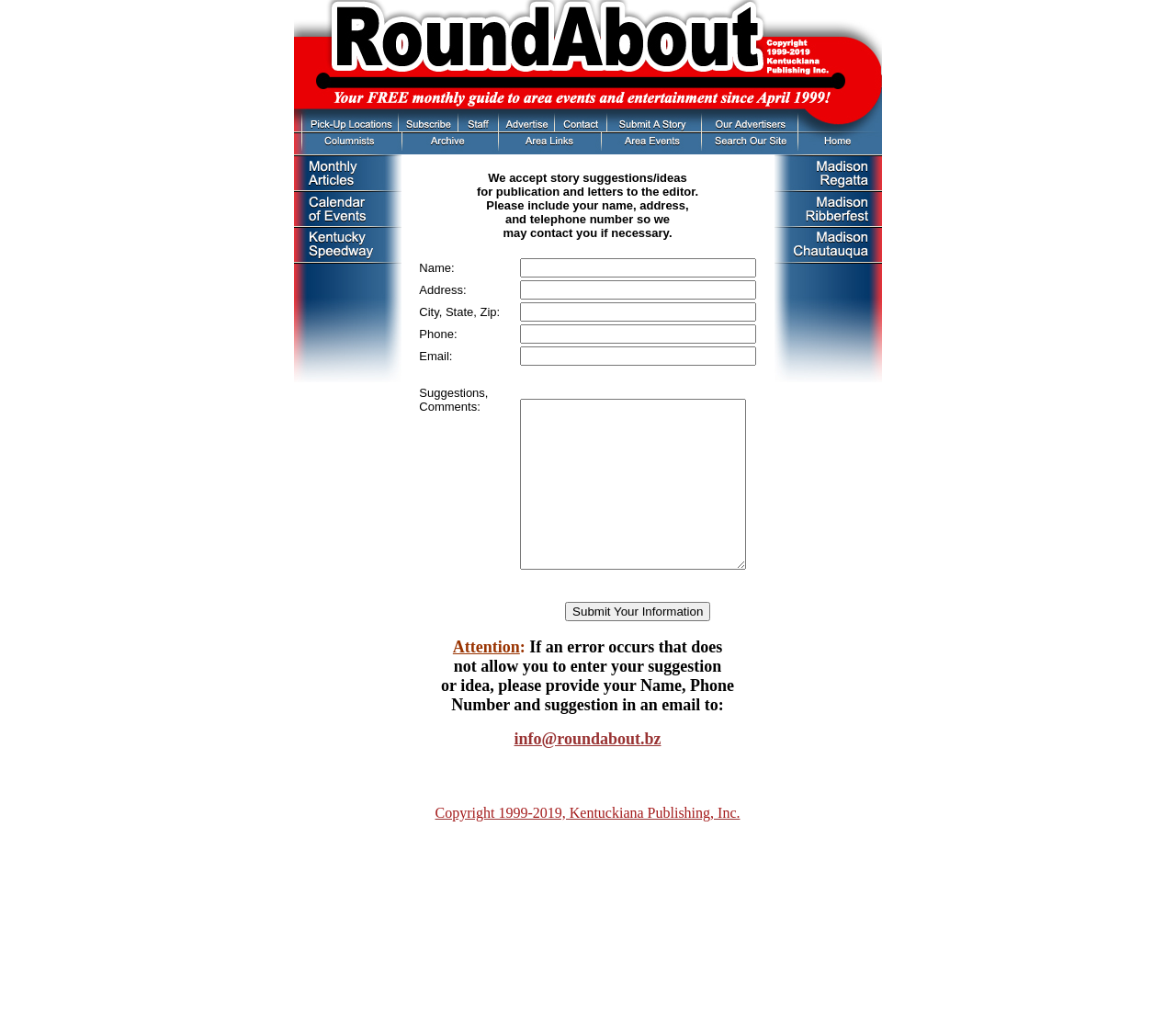Identify the bounding box coordinates for the element you need to click to achieve the following task: "Submit your information". Provide the bounding box coordinates as four float numbers between 0 and 1, in the form [left, top, right, bottom].

[0.481, 0.584, 0.604, 0.603]